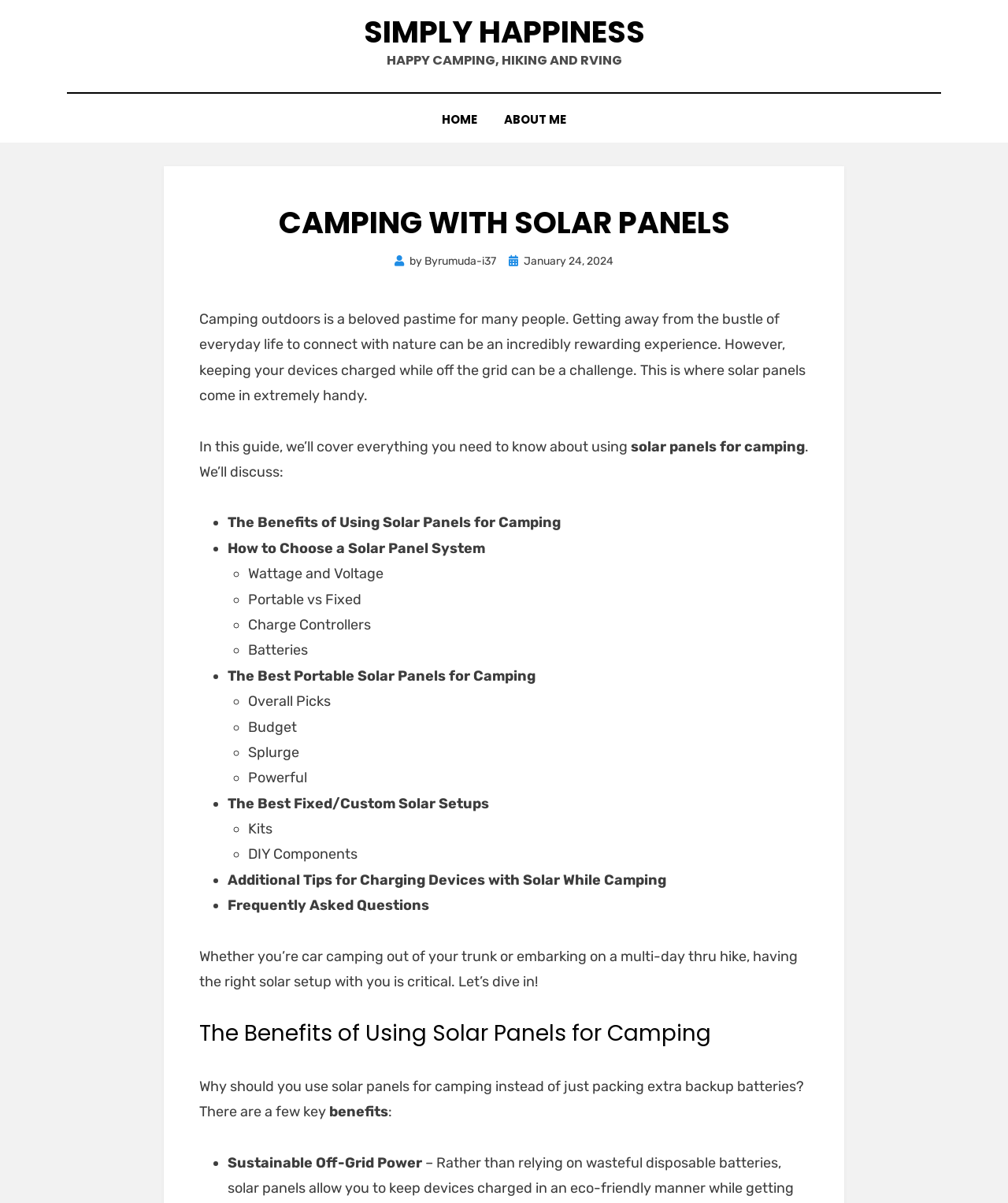Find the headline of the webpage and generate its text content.

CAMPING WITH SOLAR PANELS